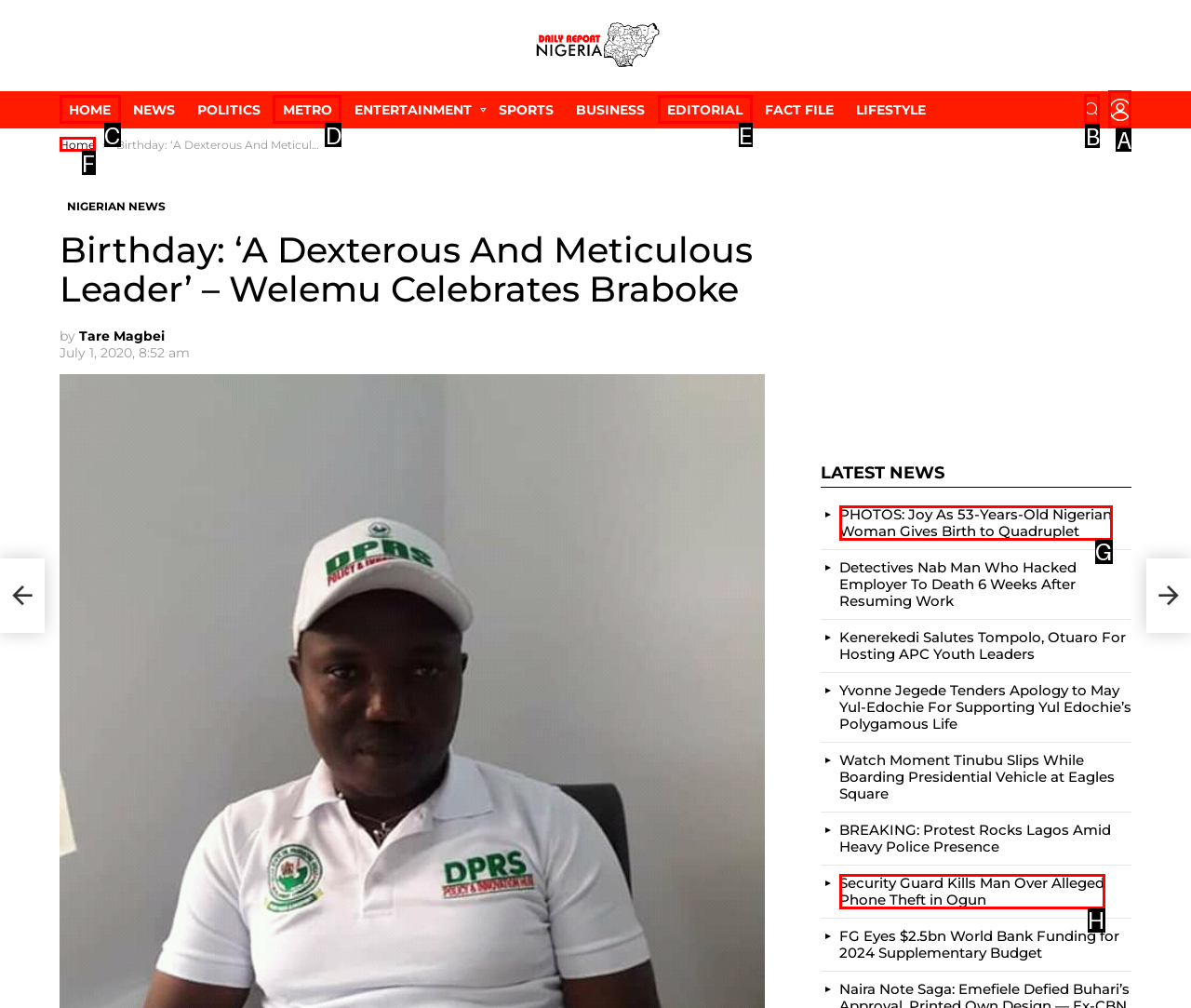Identify the HTML element that corresponds to the description: Home
Provide the letter of the matching option from the given choices directly.

C